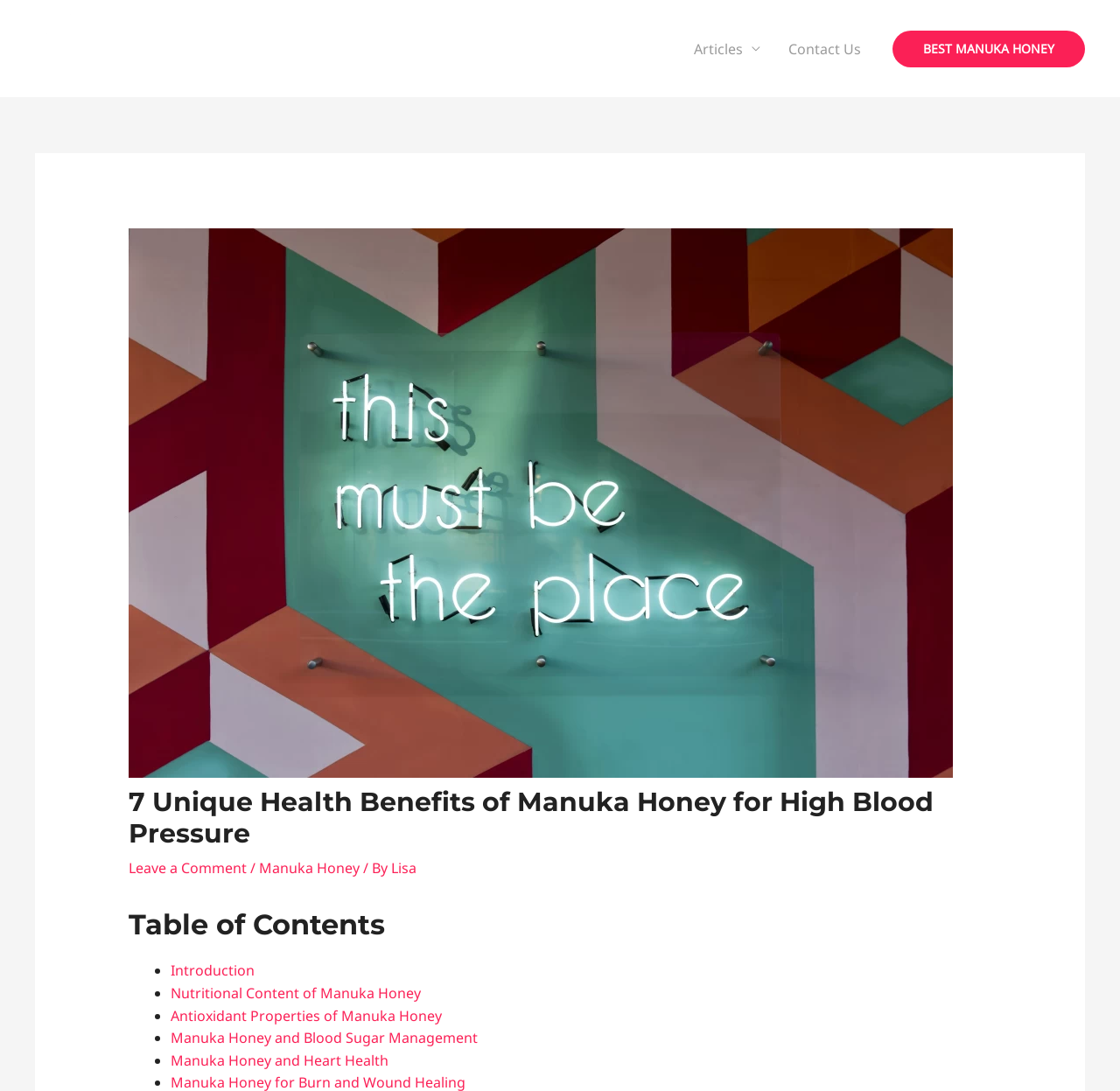What is the author of the article?
Examine the image and give a concise answer in one word or a short phrase.

Lisa